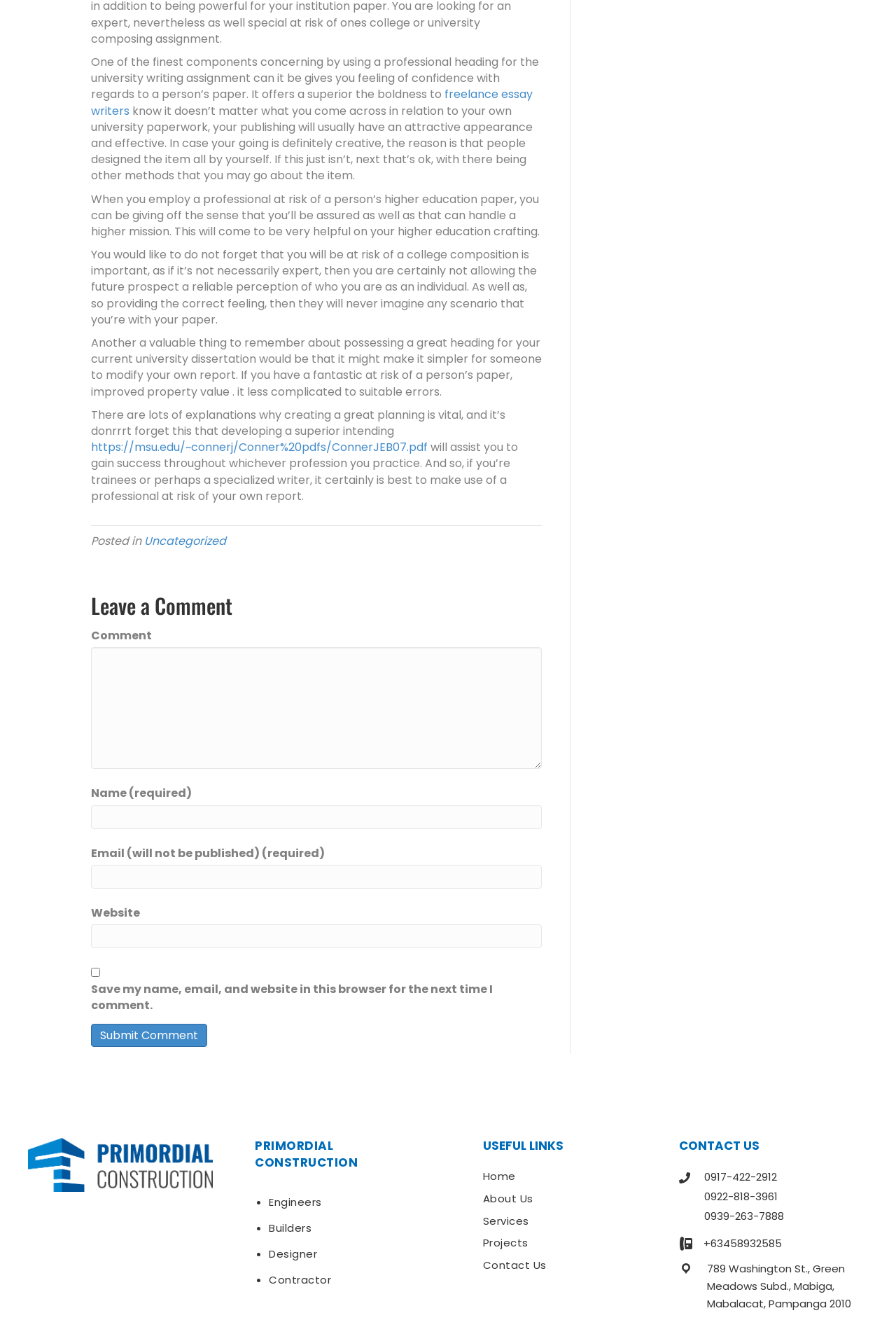Can you specify the bounding box coordinates of the area that needs to be clicked to fulfill the following instruction: "Leave a comment"?

[0.102, 0.448, 0.605, 0.47]